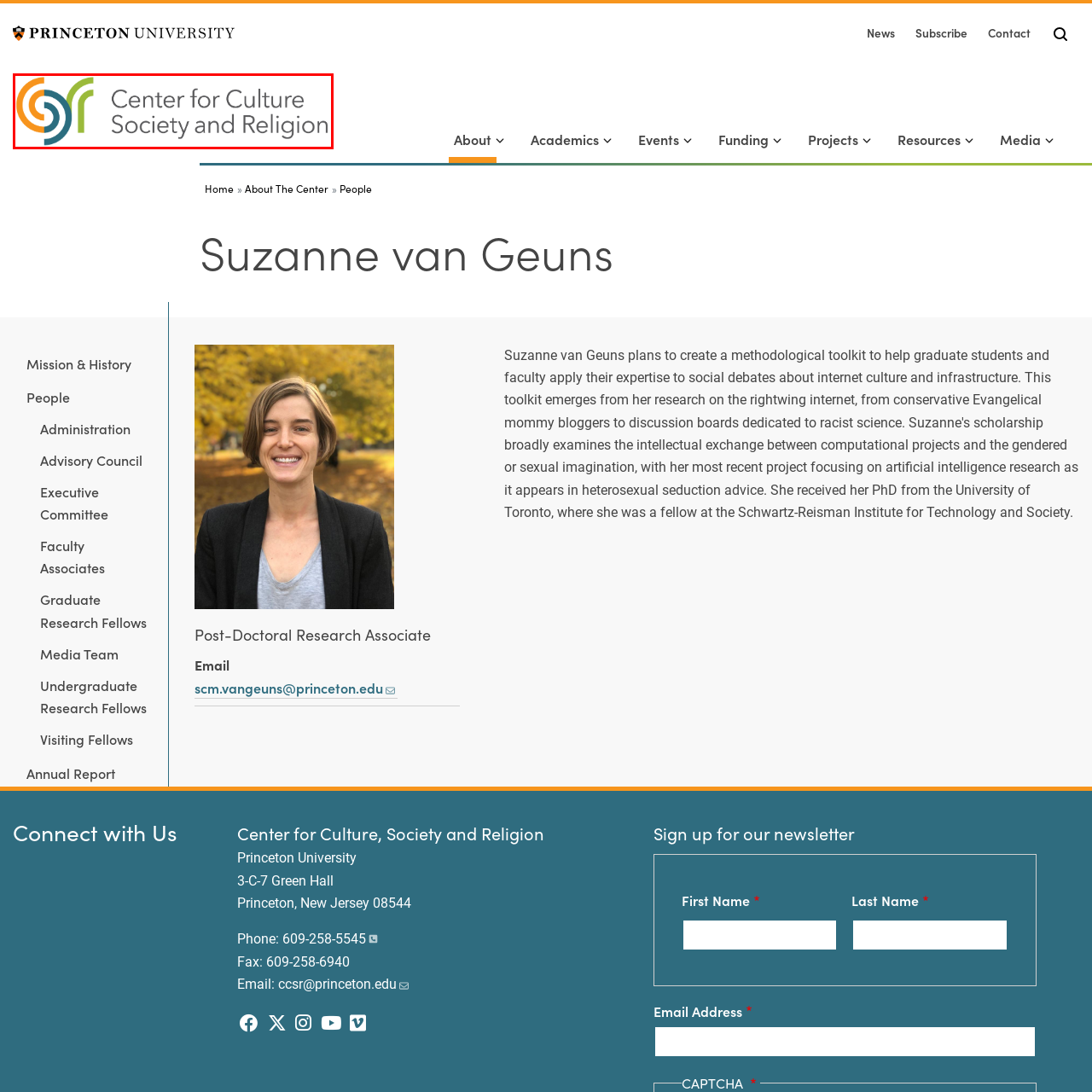View the portion of the image inside the red box and respond to the question with a succinct word or phrase: What is the focus of the Center for Culture, Society and Religion?

Interplay between culture, society, and religion